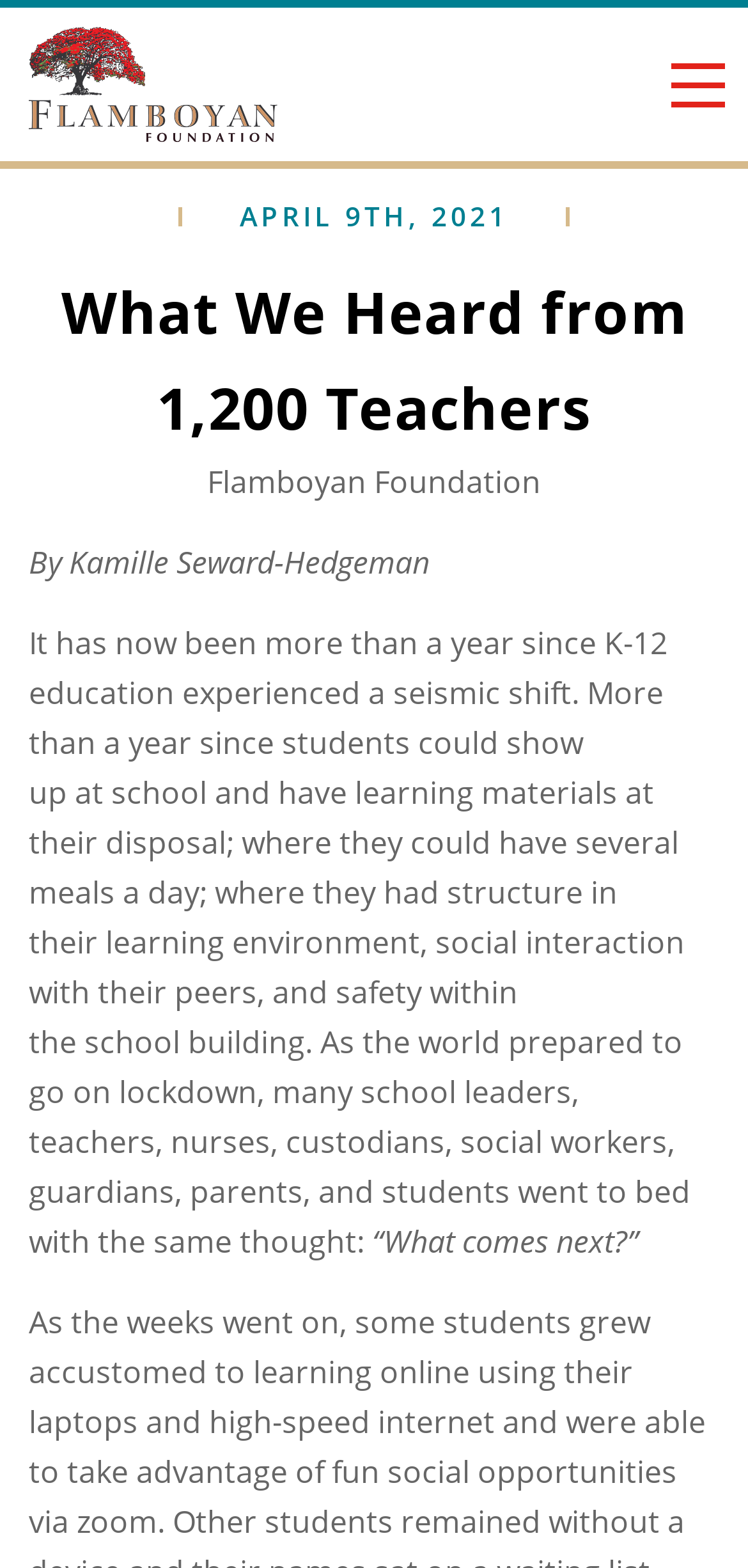What is the question mentioned in the article?
Using the image provided, answer with just one word or phrase.

“What comes next?”